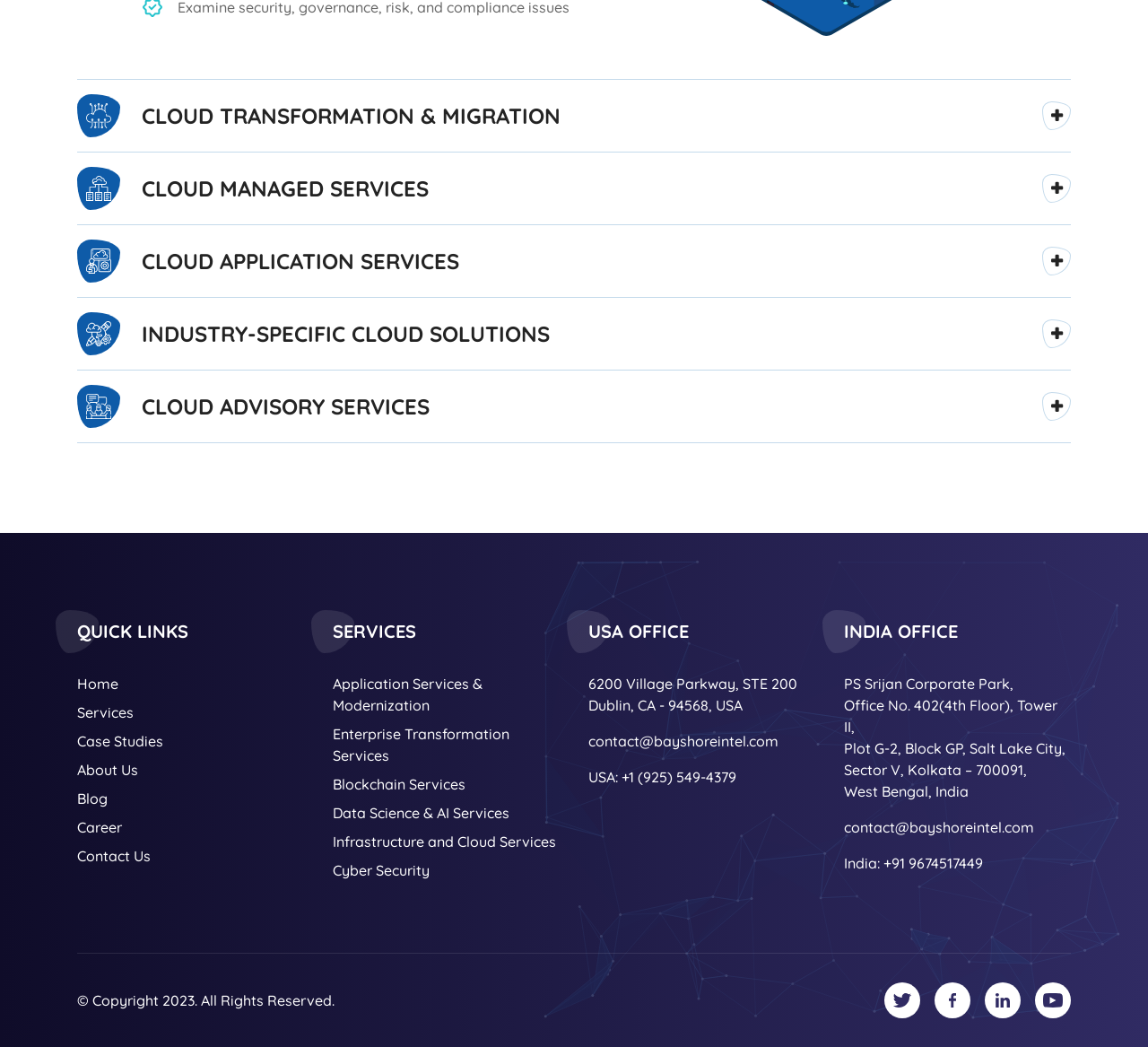Determine the bounding box coordinates for the area that should be clicked to carry out the following instruction: "Contact the USA office".

[0.512, 0.697, 0.678, 0.718]